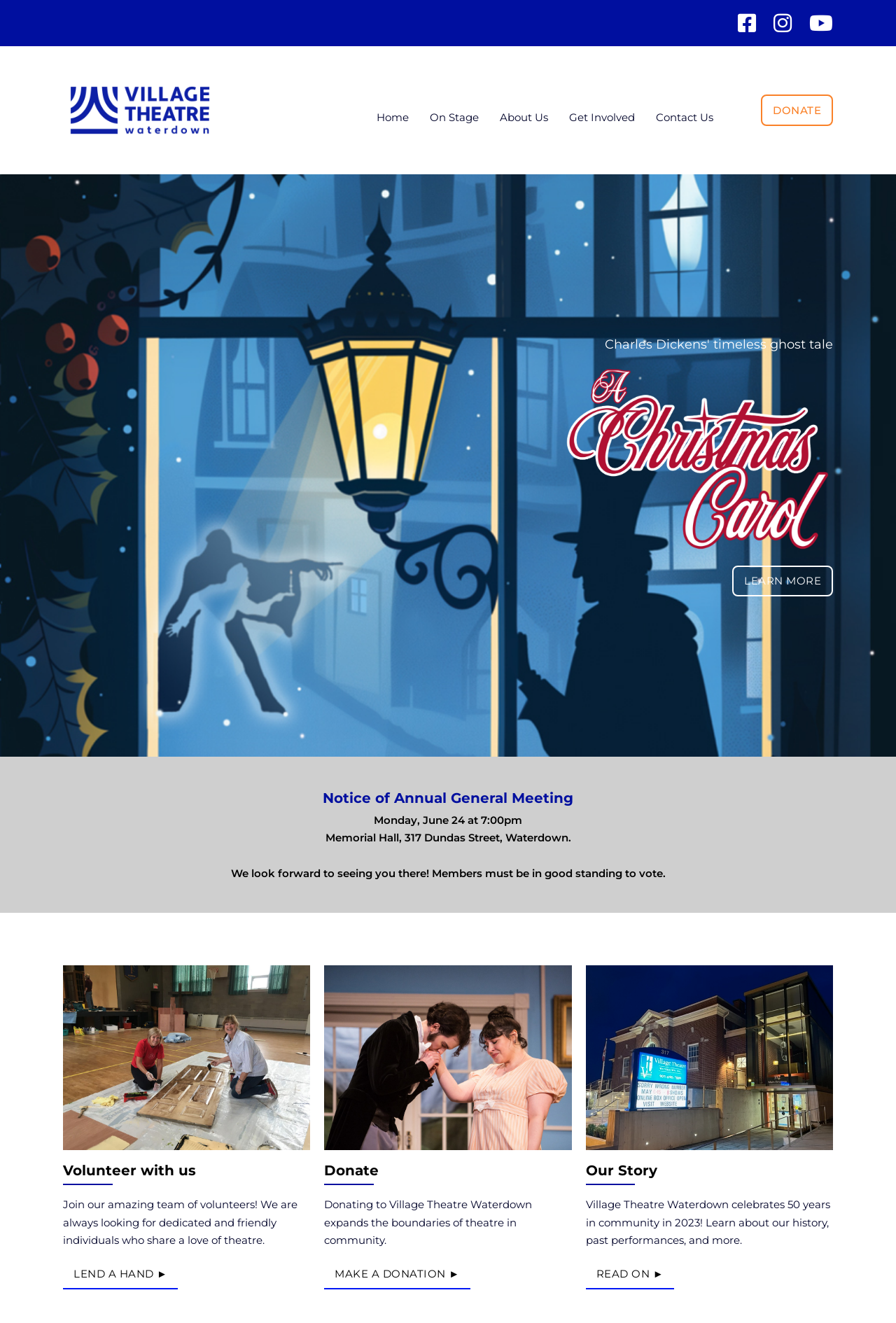Please indicate the bounding box coordinates of the element's region to be clicked to achieve the instruction: "View 'Fighters' page". Provide the coordinates as four float numbers between 0 and 1, i.e., [left, top, right, bottom].

None